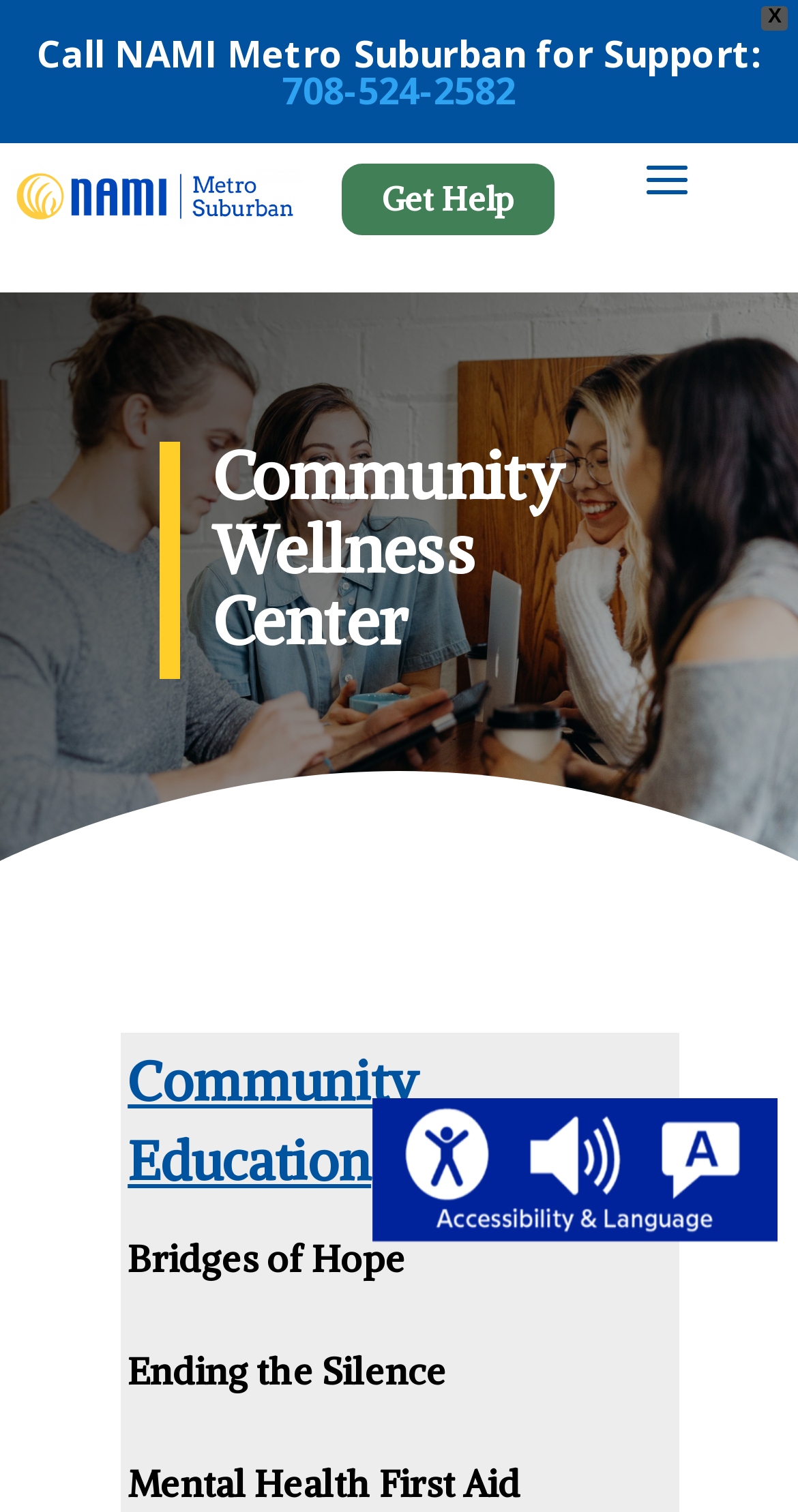Answer the following query concisely with a single word or phrase:
How many links are there under 'Community Education'?

3